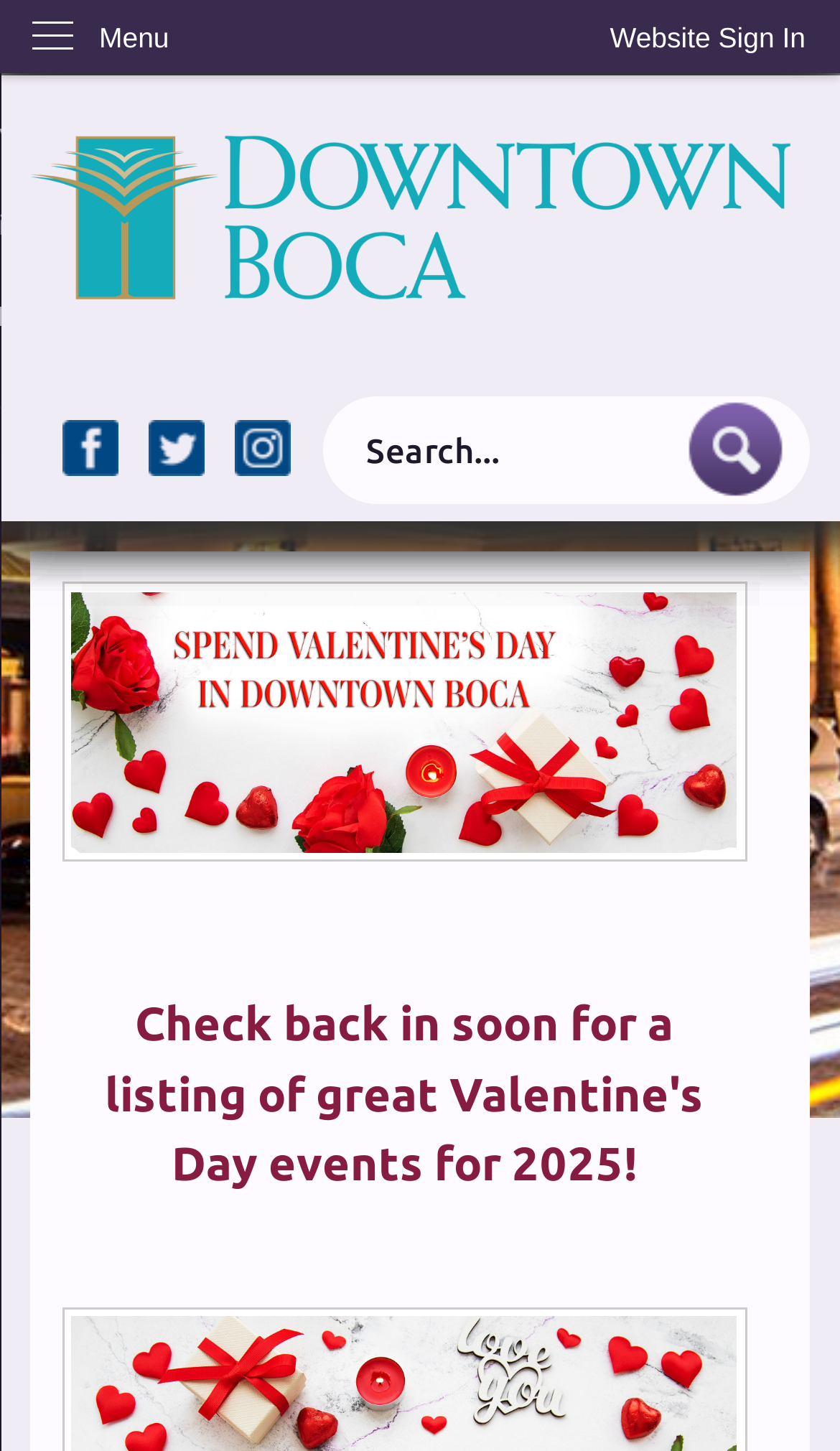Locate the bounding box coordinates of the clickable area to execute the instruction: "Click to sign in to the website". Provide the coordinates as four float numbers between 0 and 1, represented as [left, top, right, bottom].

[0.685, 0.0, 1.0, 0.052]